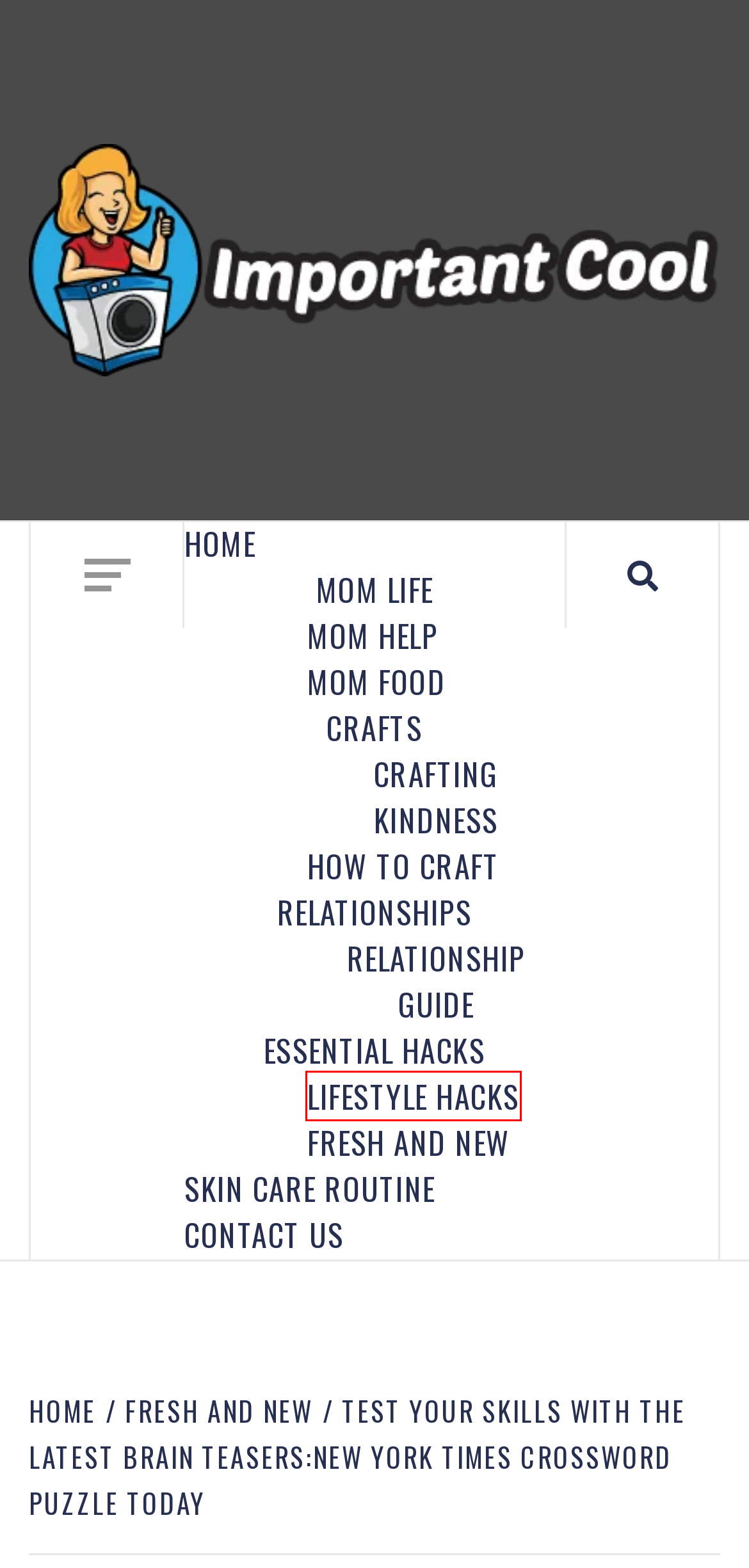Given a webpage screenshot with a UI element marked by a red bounding box, choose the description that best corresponds to the new webpage that will appear after clicking the element. The candidates are:
A. Essential Hacks Archives - Important Cool
B. Relationships Archives - Important Cool
C. Mom Help Archives - Important Cool
D. Relationship Guide Archives - Important Cool
E. Lifestyle Hacks Archives - Important Cool
F. Fresh and New Archives - Important Cool
G. Mom Food Archives - Important Cool
H. Mom Life Archives - Important Cool

E